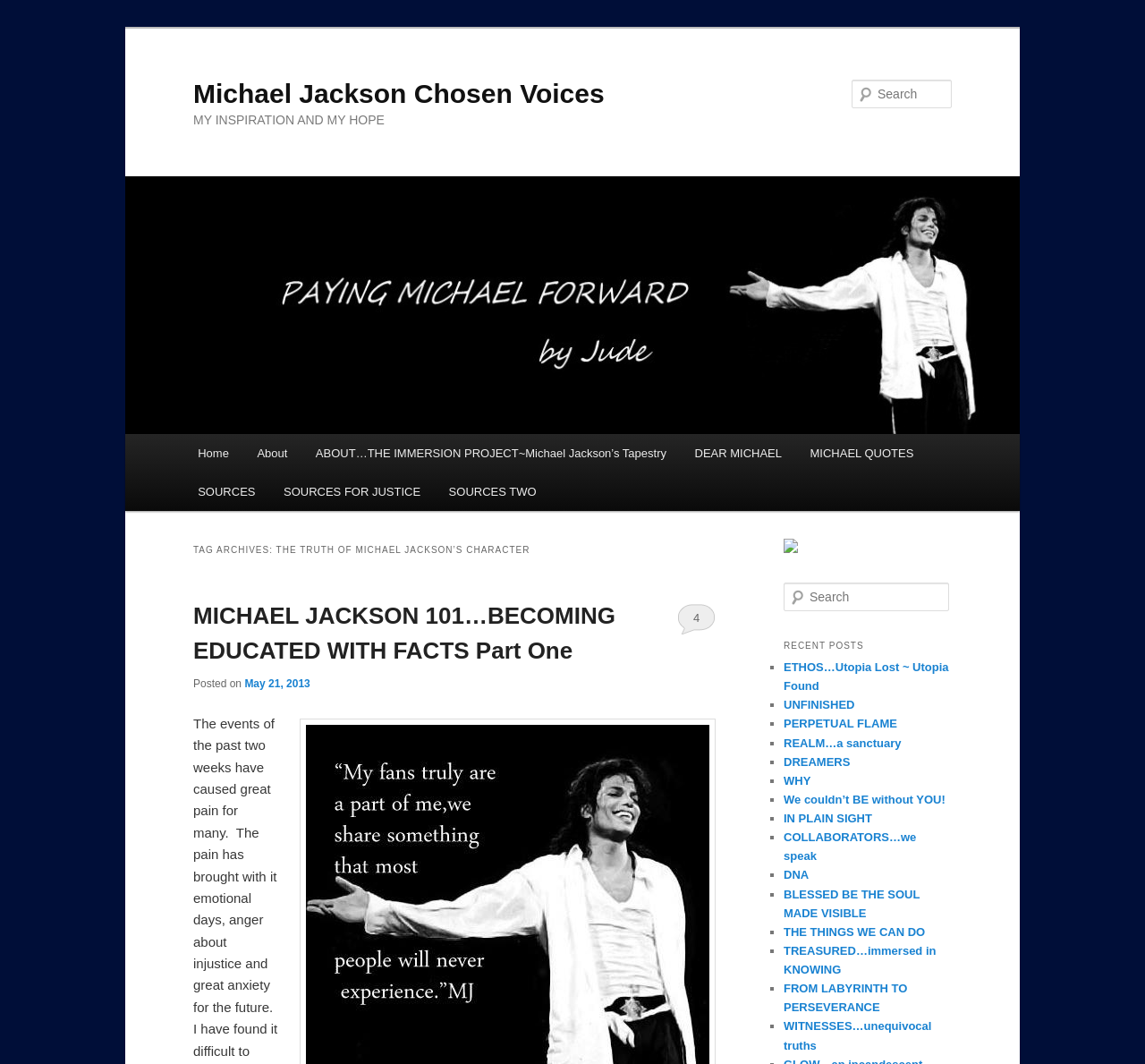Please identify the coordinates of the bounding box that should be clicked to fulfill this instruction: "Click on the link 'ETHOS…Utopia Lost ~ Utopia Found'".

[0.684, 0.621, 0.829, 0.651]